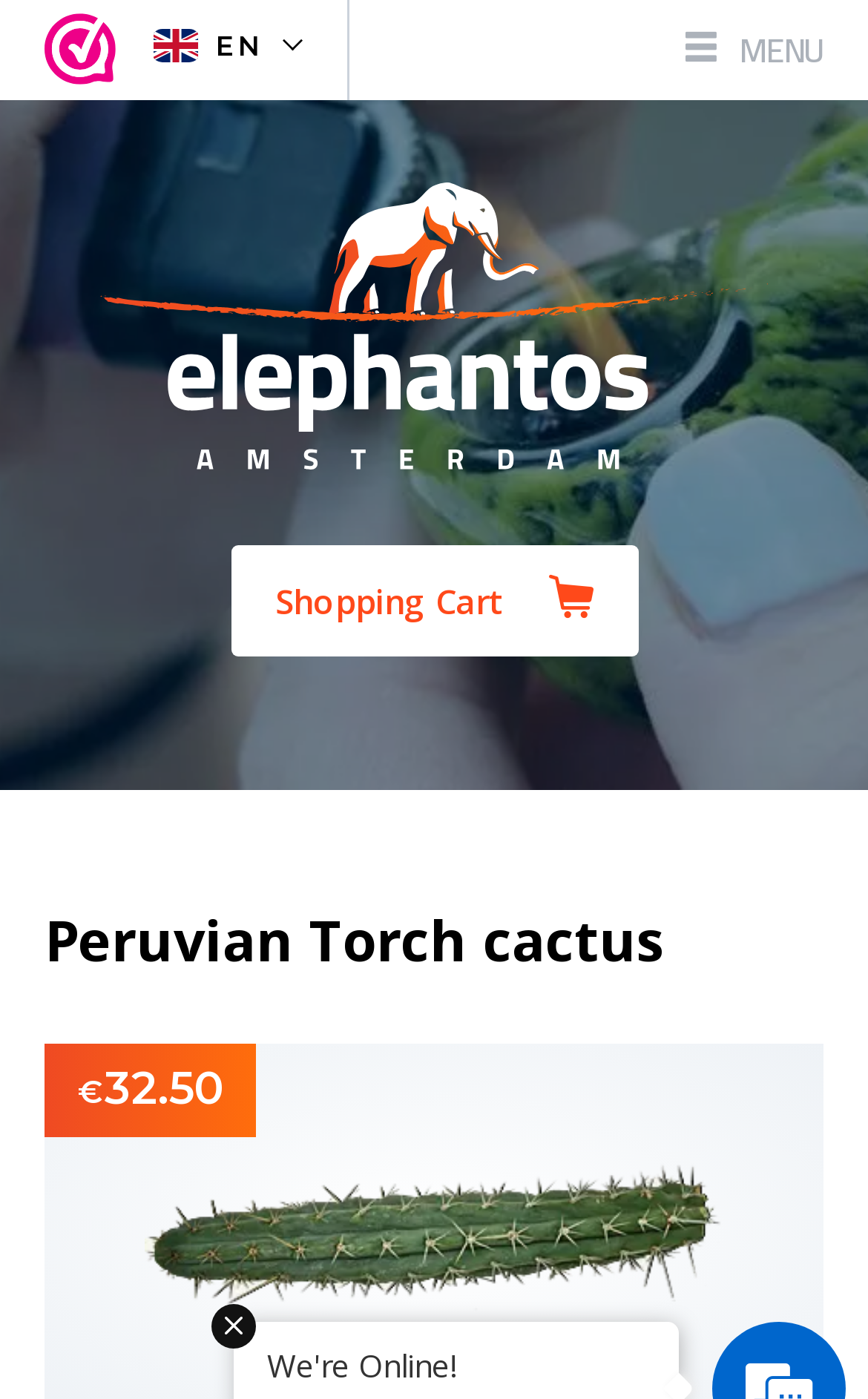Identify the bounding box coordinates for the UI element described as: "value="search"".

None